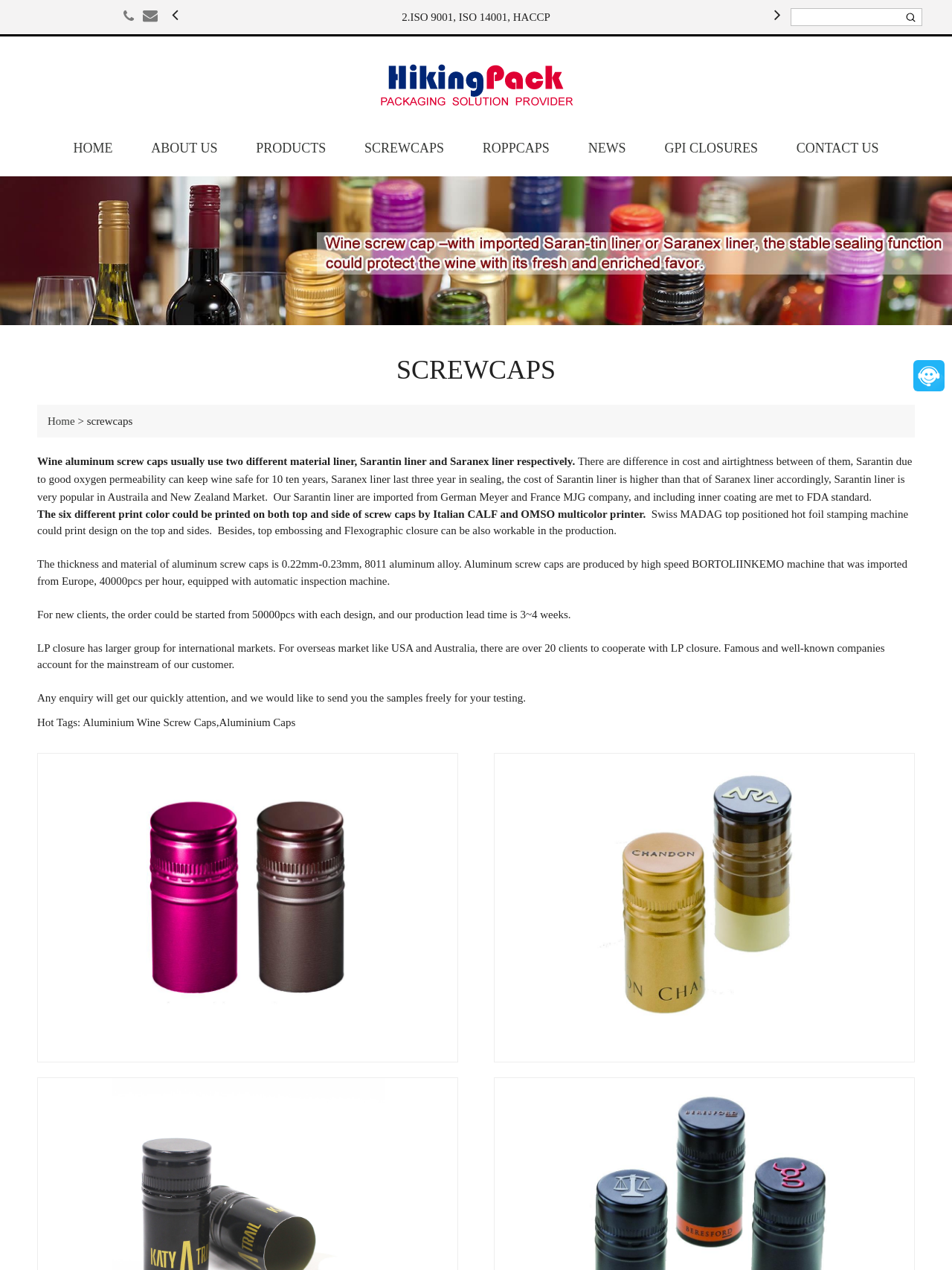Identify and provide the bounding box for the element described by: "Home".

[0.05, 0.327, 0.079, 0.336]